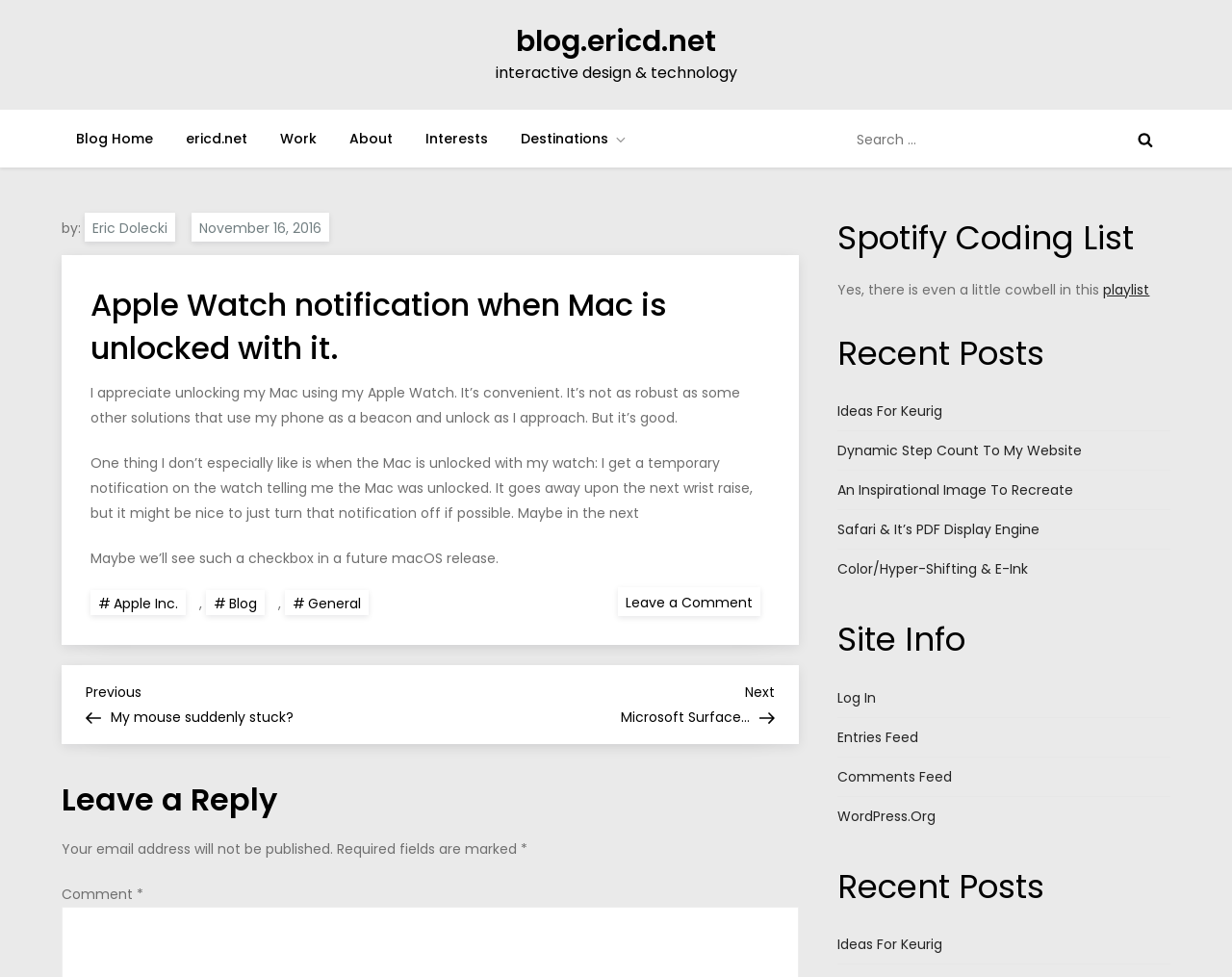Identify the bounding box coordinates necessary to click and complete the given instruction: "Leave a comment".

[0.502, 0.601, 0.617, 0.631]